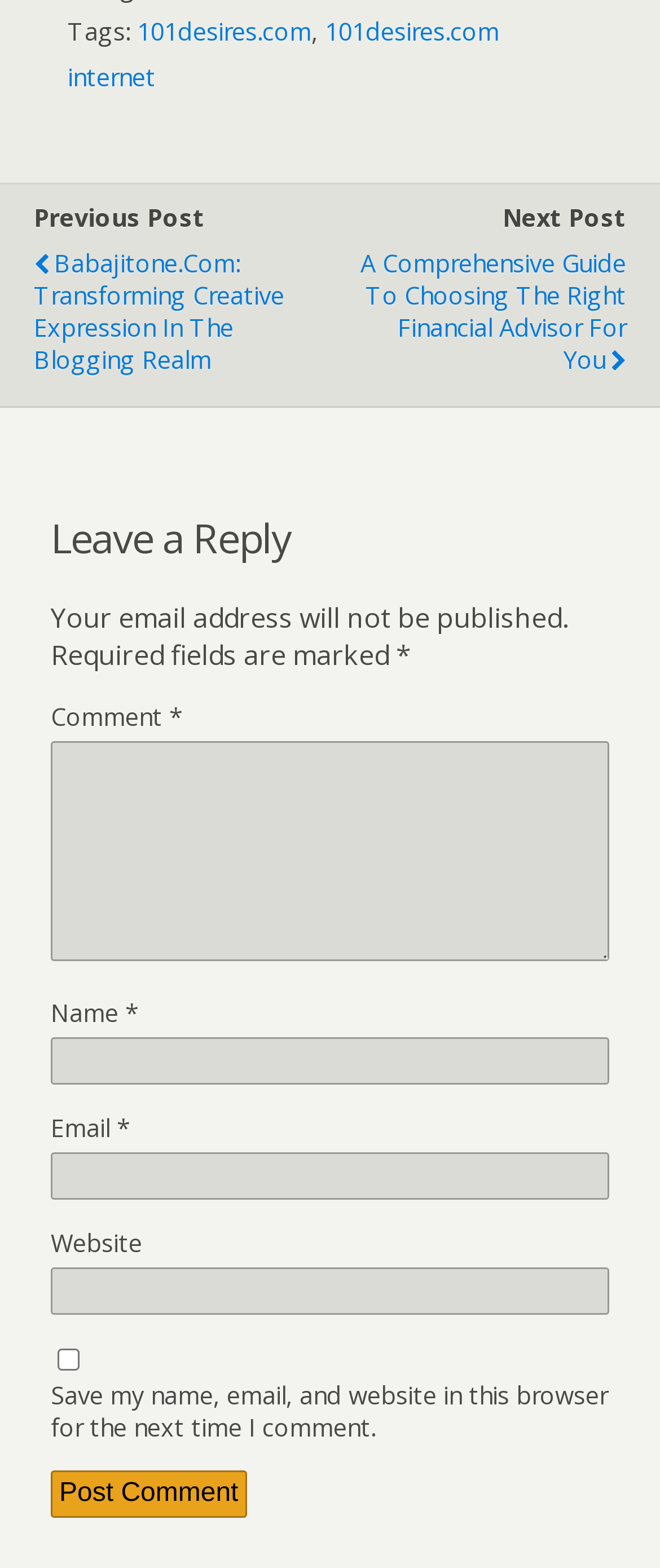Pinpoint the bounding box coordinates of the clickable element to carry out the following instruction: "Click on the 'Post Comment' button."

[0.077, 0.938, 0.374, 0.968]